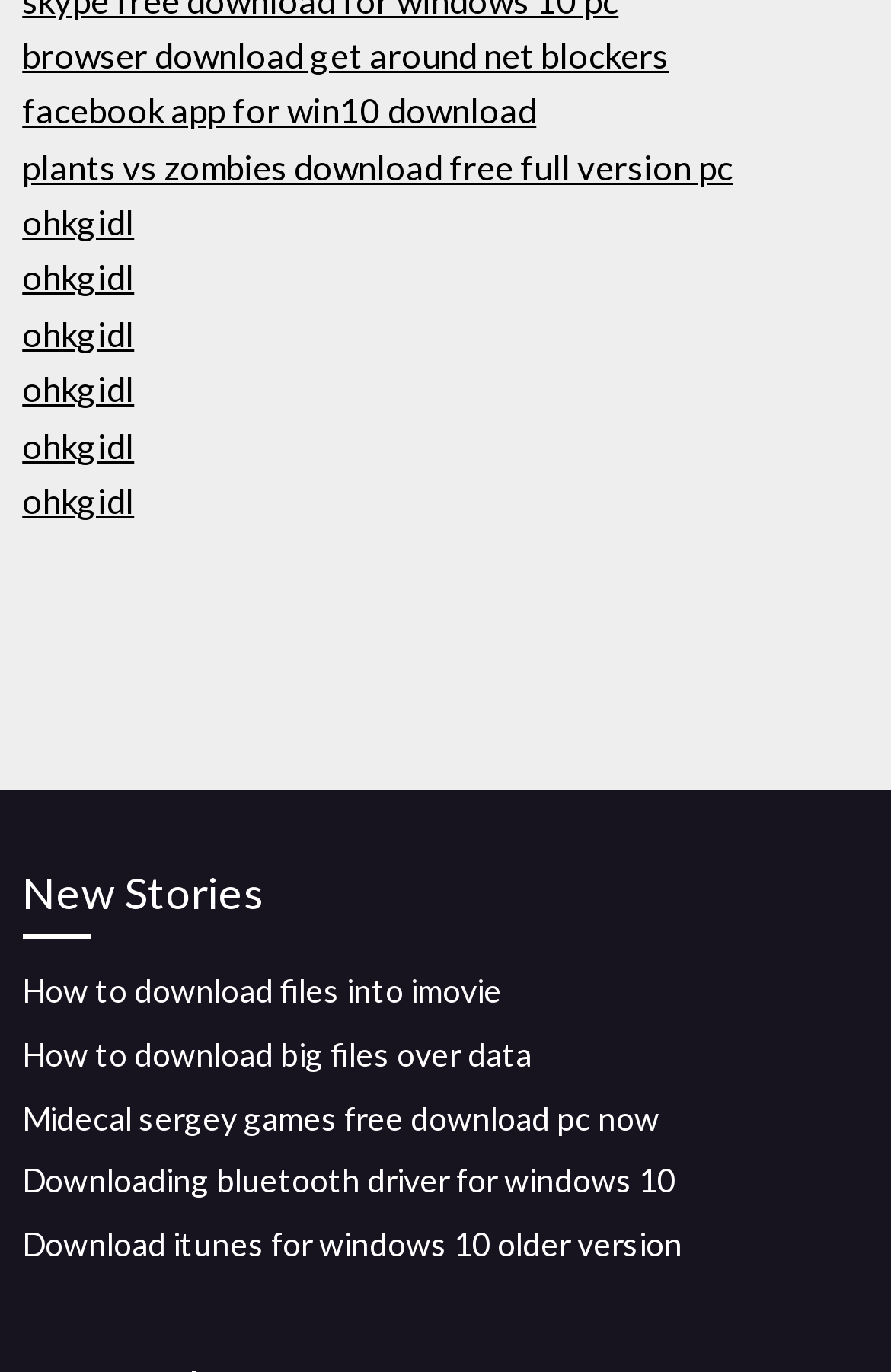Is the webpage organized by categories?
From the image, respond with a single word or phrase.

No